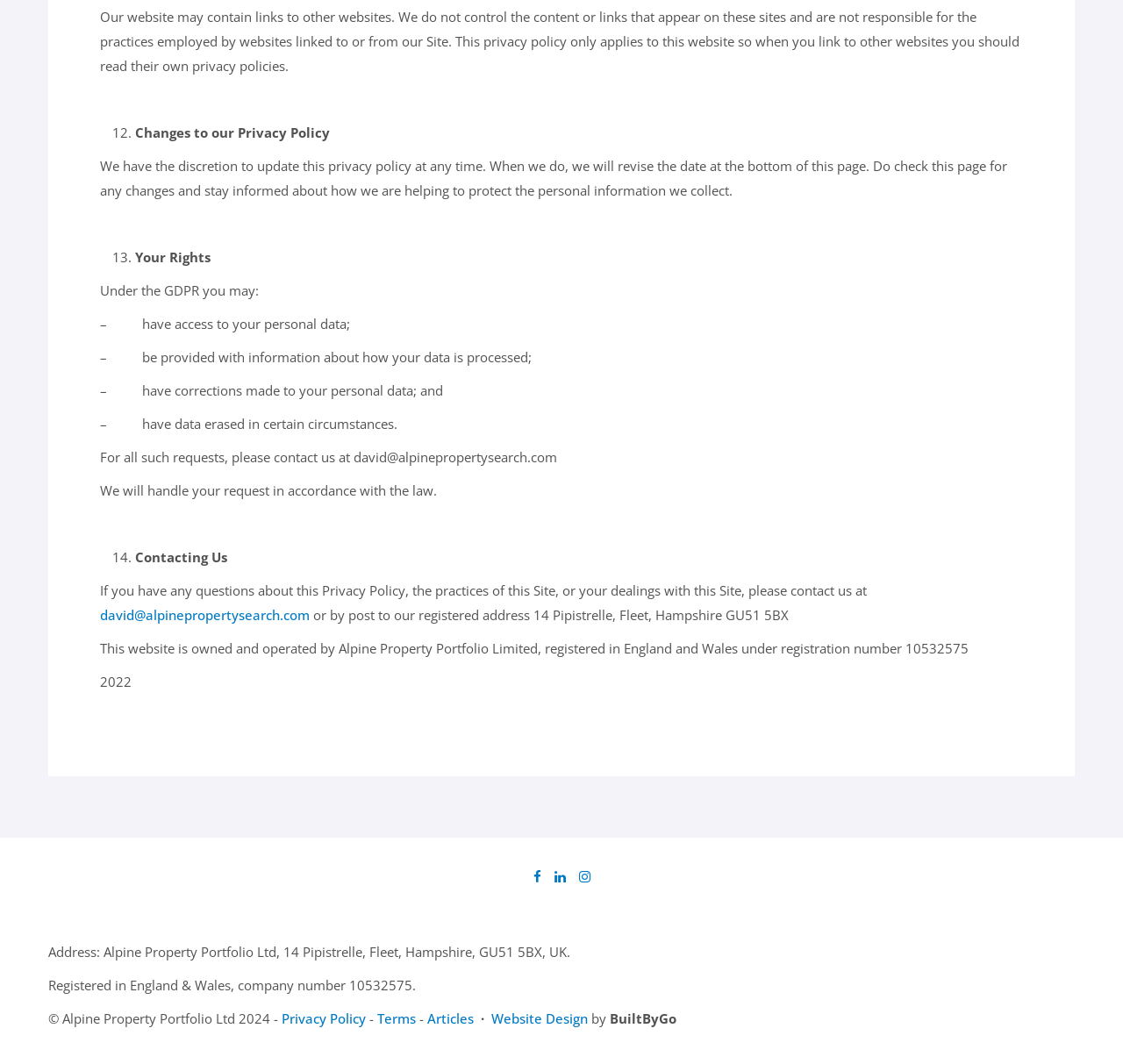Using the description: "Articles", identify the bounding box of the corresponding UI element in the screenshot.

[0.38, 0.949, 0.422, 0.965]